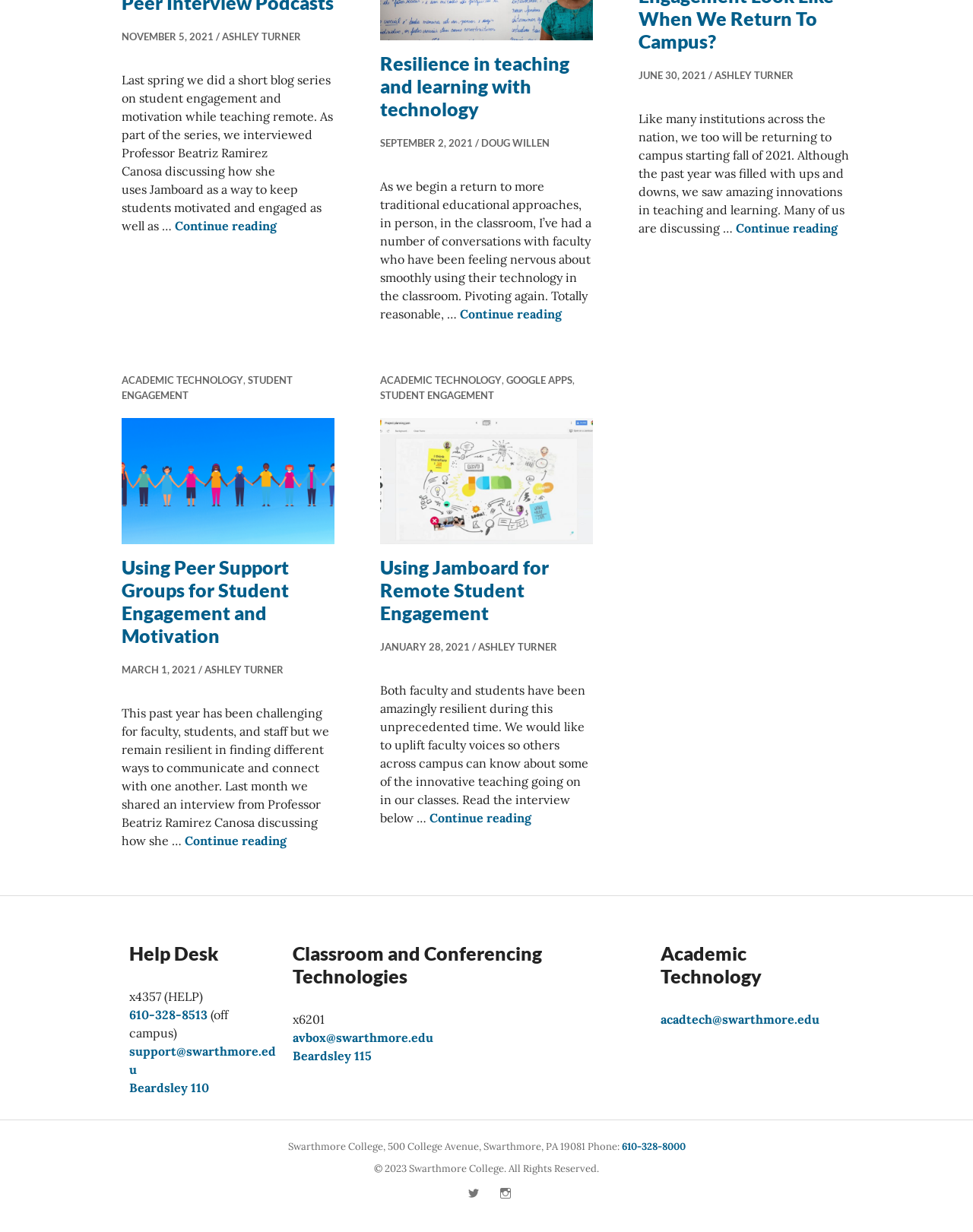Give the bounding box coordinates for the element described by: "Ashley Turner".

[0.228, 0.025, 0.309, 0.034]